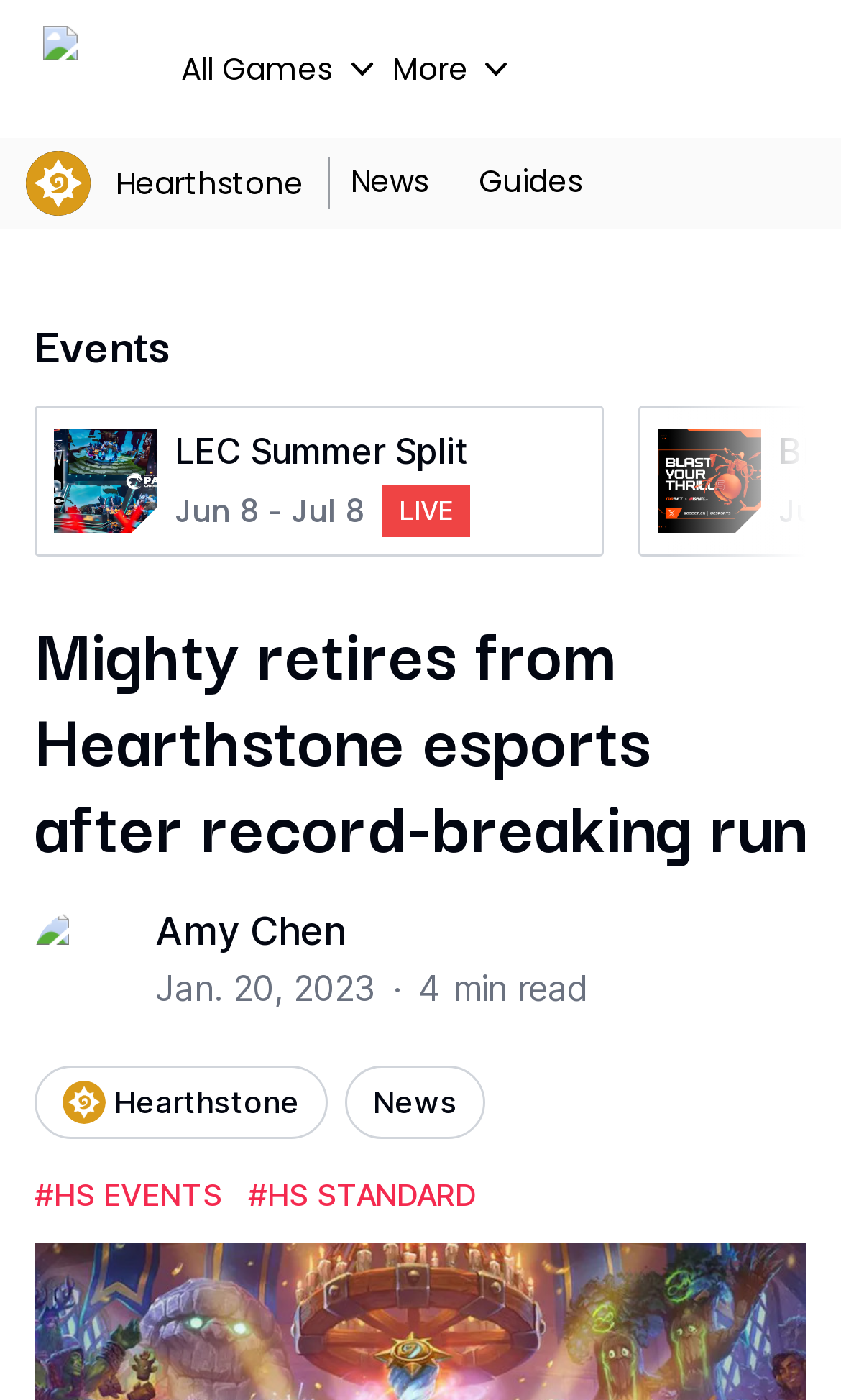Find the bounding box coordinates of the clickable element required to execute the following instruction: "Go to Hearthstone page". Provide the coordinates as four float numbers between 0 and 1, i.e., [left, top, right, bottom].

[0.128, 0.1, 0.369, 0.162]